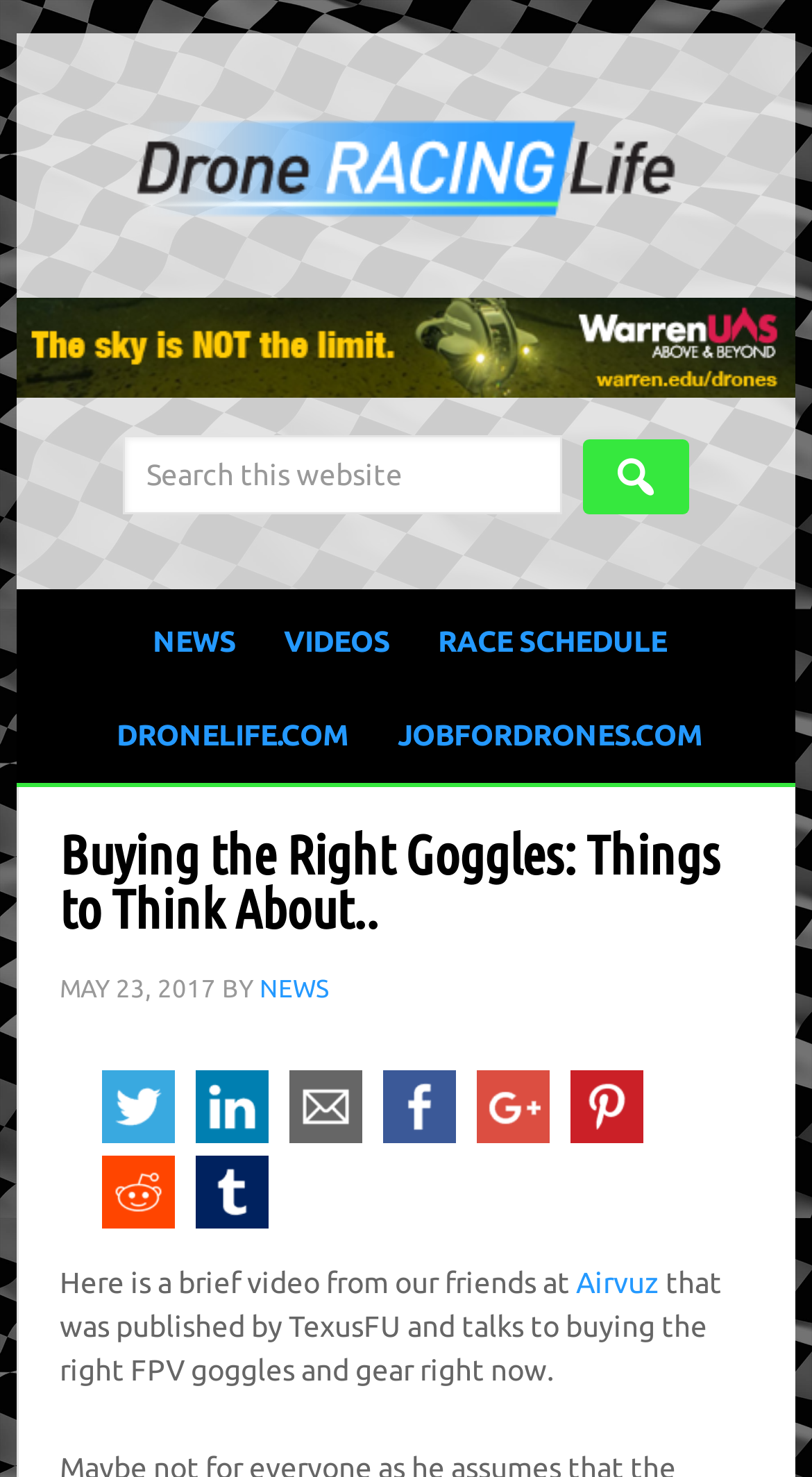Give a one-word or short phrase answer to this question: 
What is the name of the website?

Drone Racing Life